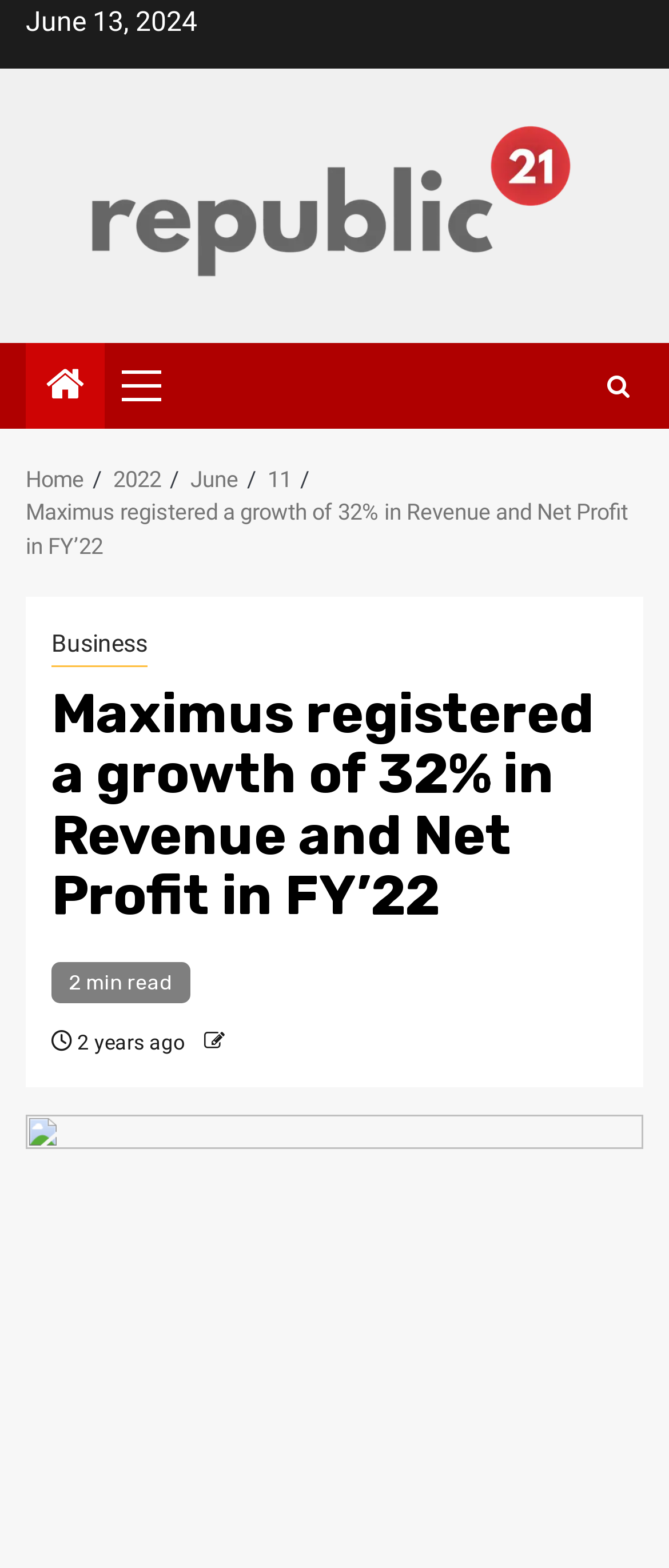Please identify the bounding box coordinates of the element that needs to be clicked to execute the following command: "View the Business category". Provide the bounding box using four float numbers between 0 and 1, formatted as [left, top, right, bottom].

[0.077, 0.399, 0.221, 0.426]